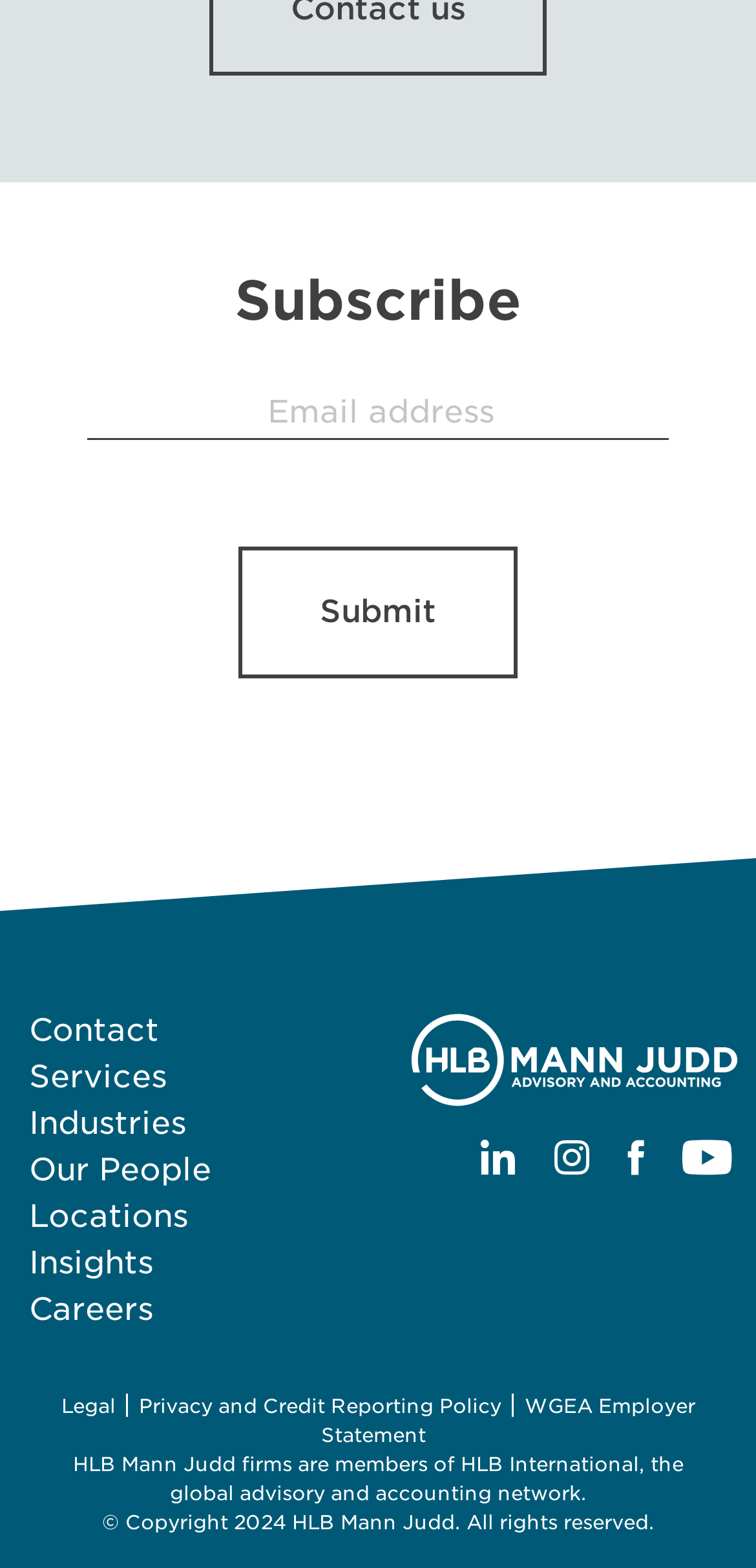Answer the question with a single word or phrase: 
What is the company name?

HLB Mann Judd